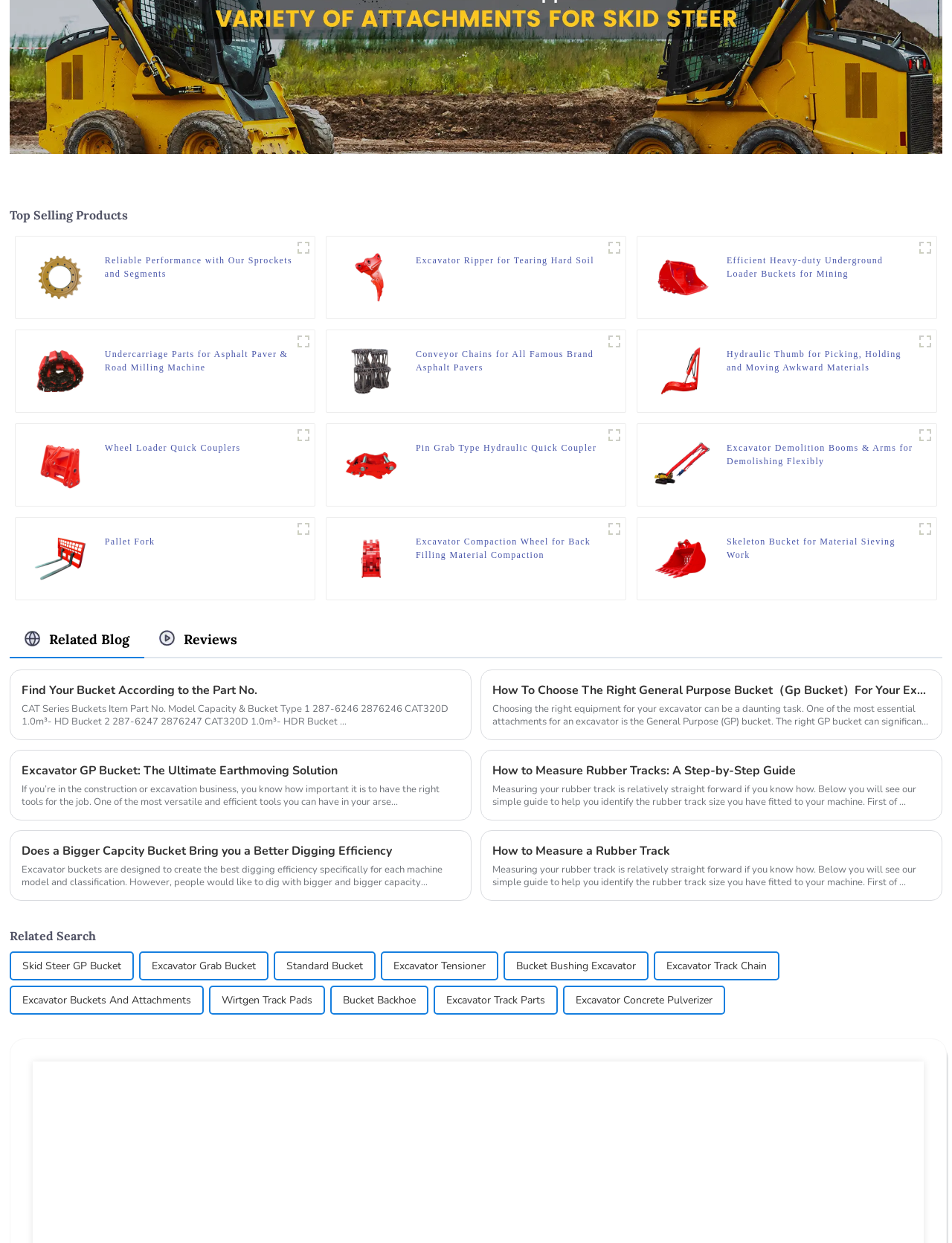What is the main topic of this webpage?
From the image, provide a succinct answer in one word or a short phrase.

Construction equipment